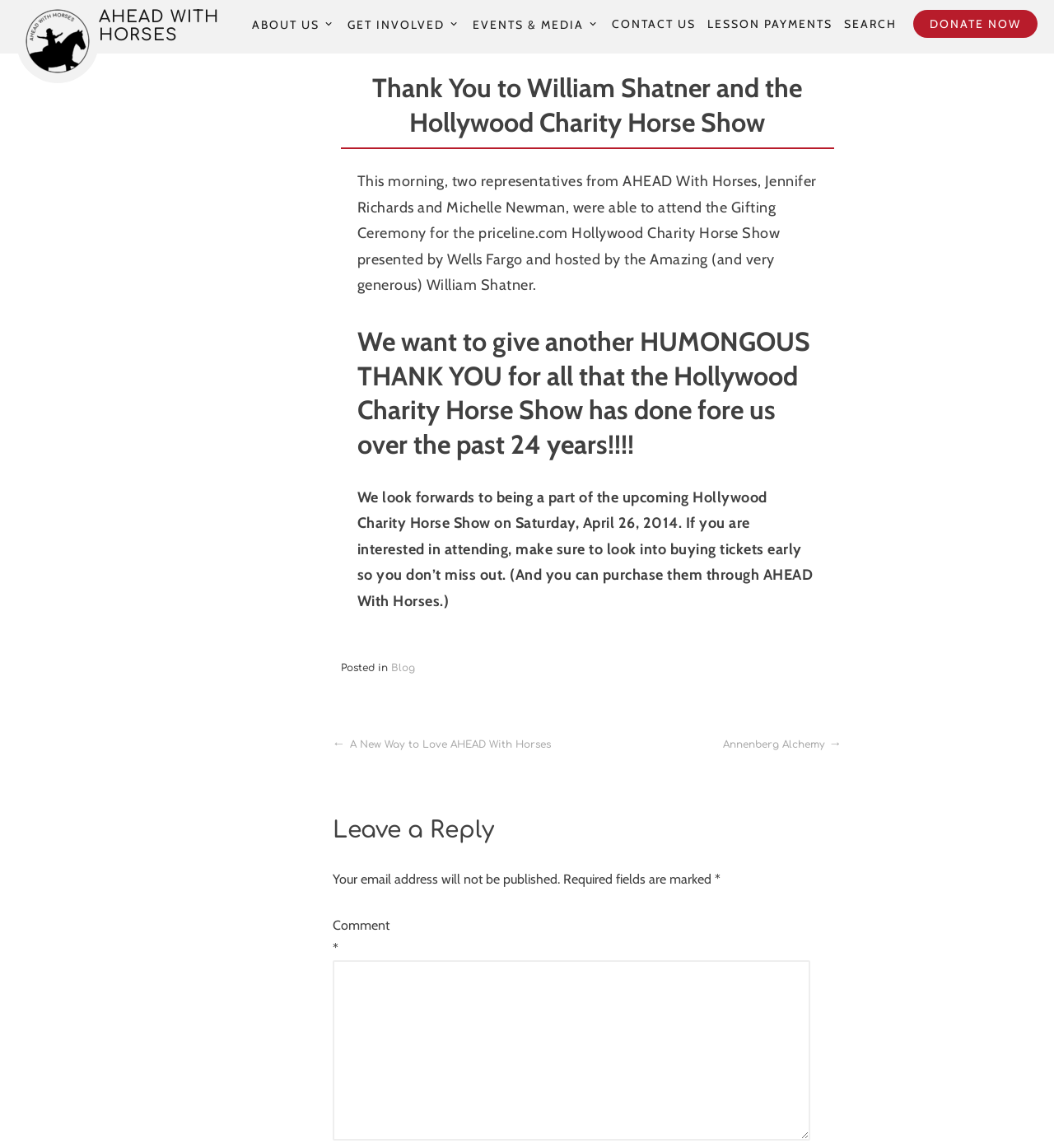What is the name of the charity horse show?
By examining the image, provide a one-word or phrase answer.

Hollywood Charity Horse Show